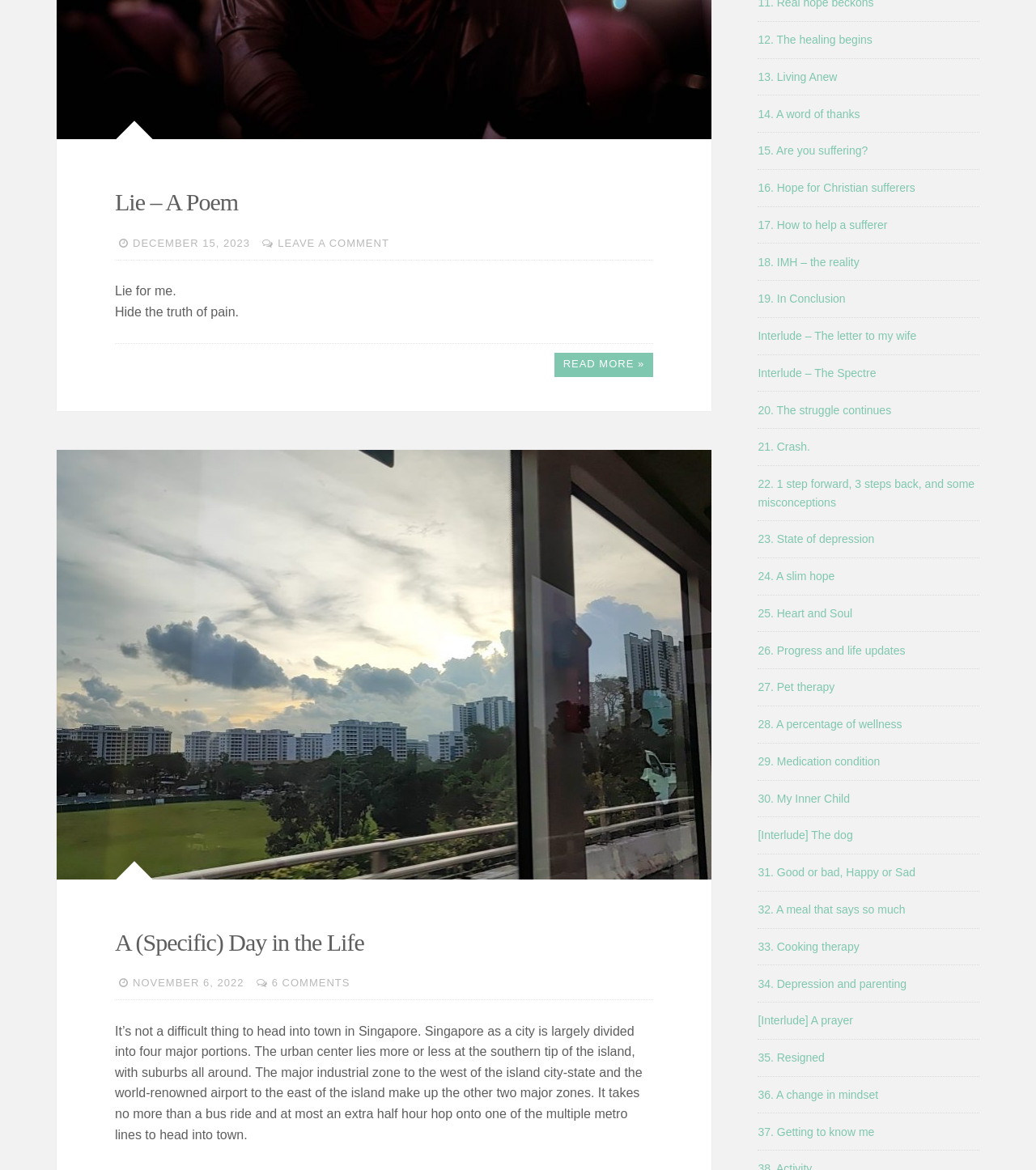How many comments are there on the second post?
Please use the visual content to give a single word or phrase answer.

6